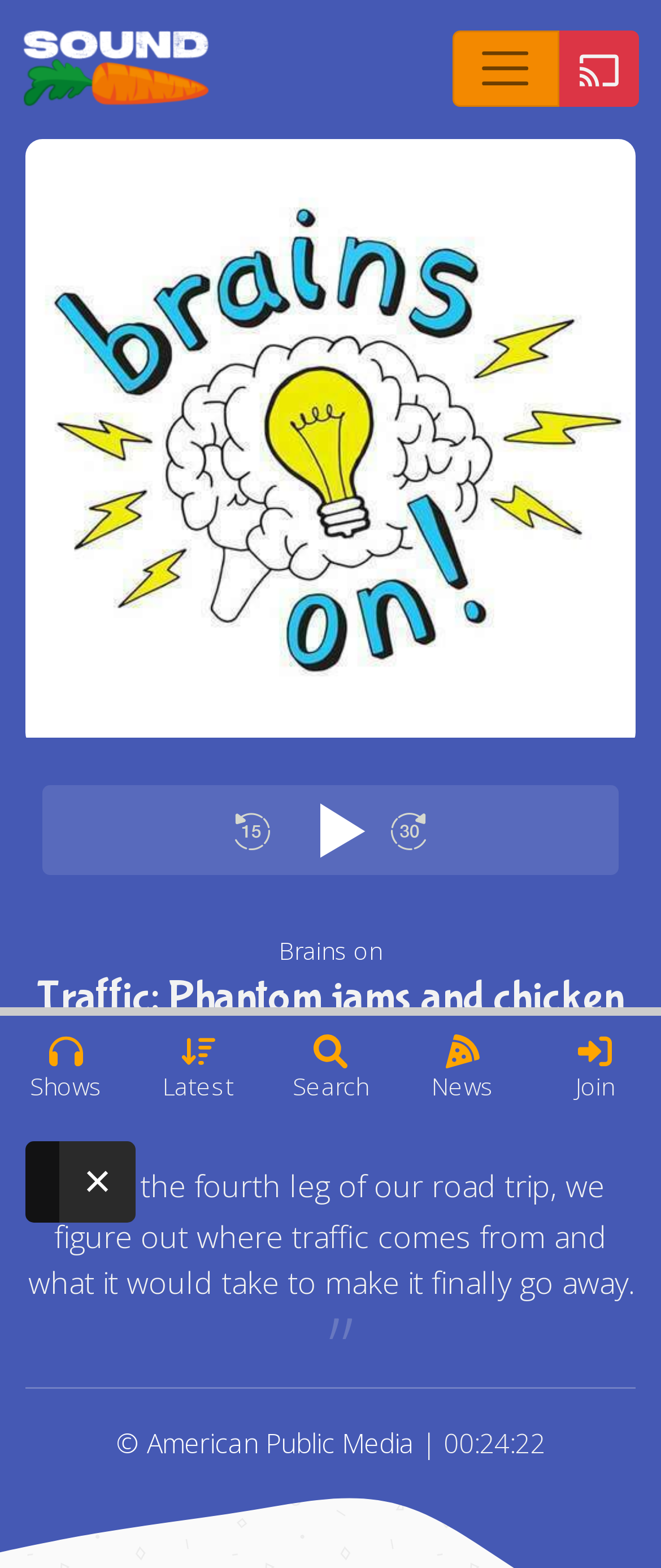Please determine the bounding box coordinates of the section I need to click to accomplish this instruction: "Go to a list of shows".

[0.035, 0.019, 0.529, 0.068]